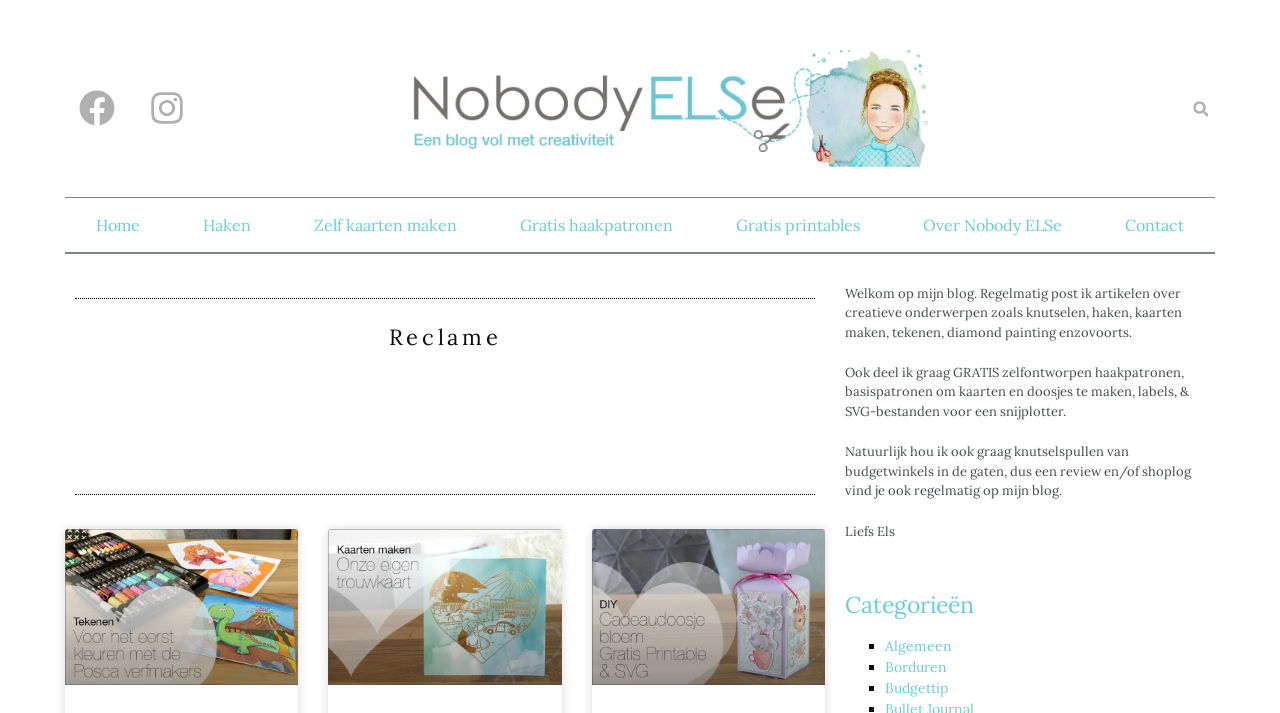Please find the bounding box coordinates for the clickable element needed to perform this instruction: "Read about Haken".

[0.134, 0.298, 0.221, 0.332]